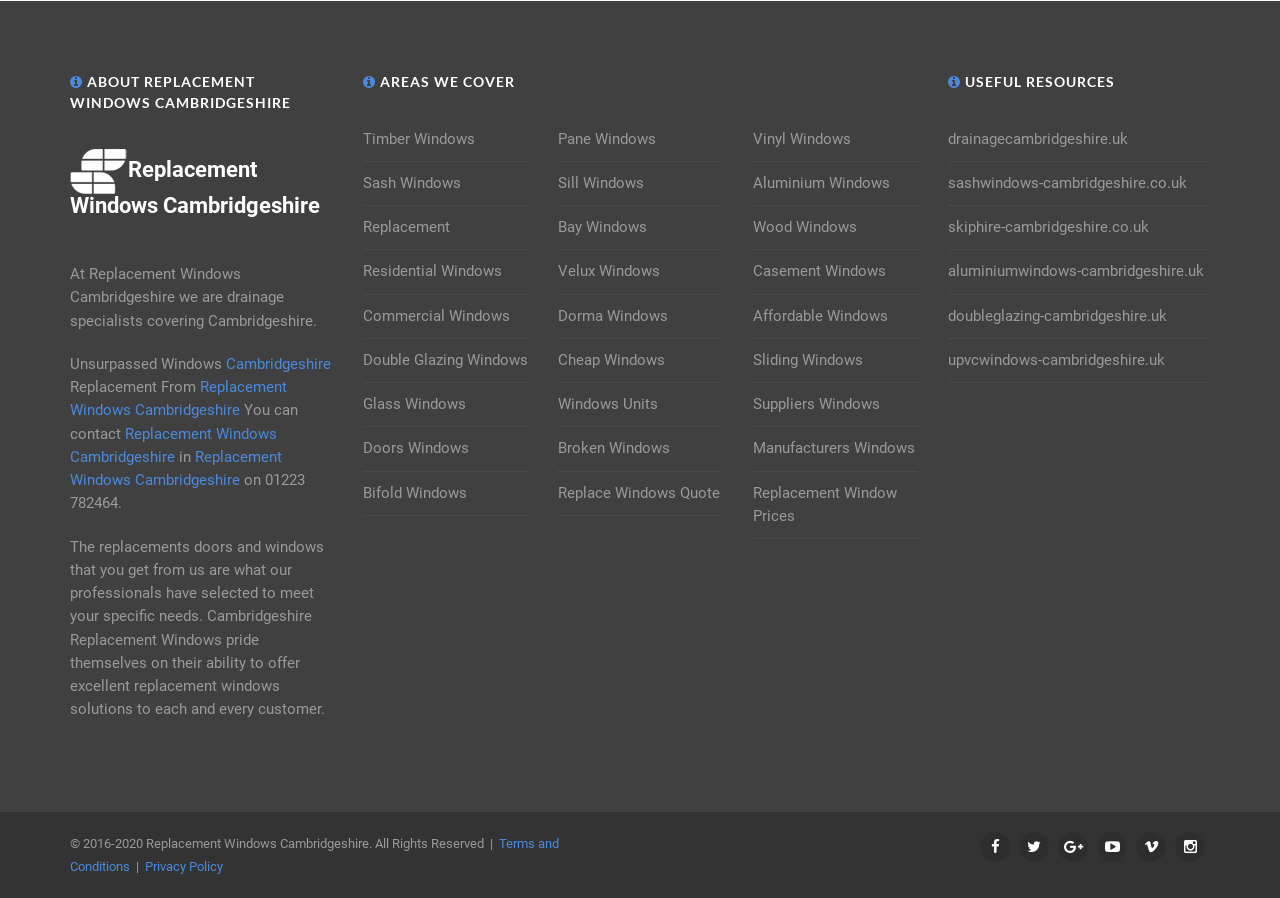Using the provided description sashwindows-cambridgeshire.co.uk, find the bounding box coordinates for the UI element. Provide the coordinates in (top-left x, top-left y, bottom-right x, bottom-right y) format, ensuring all values are between 0 and 1.

[0.74, 0.191, 0.927, 0.217]